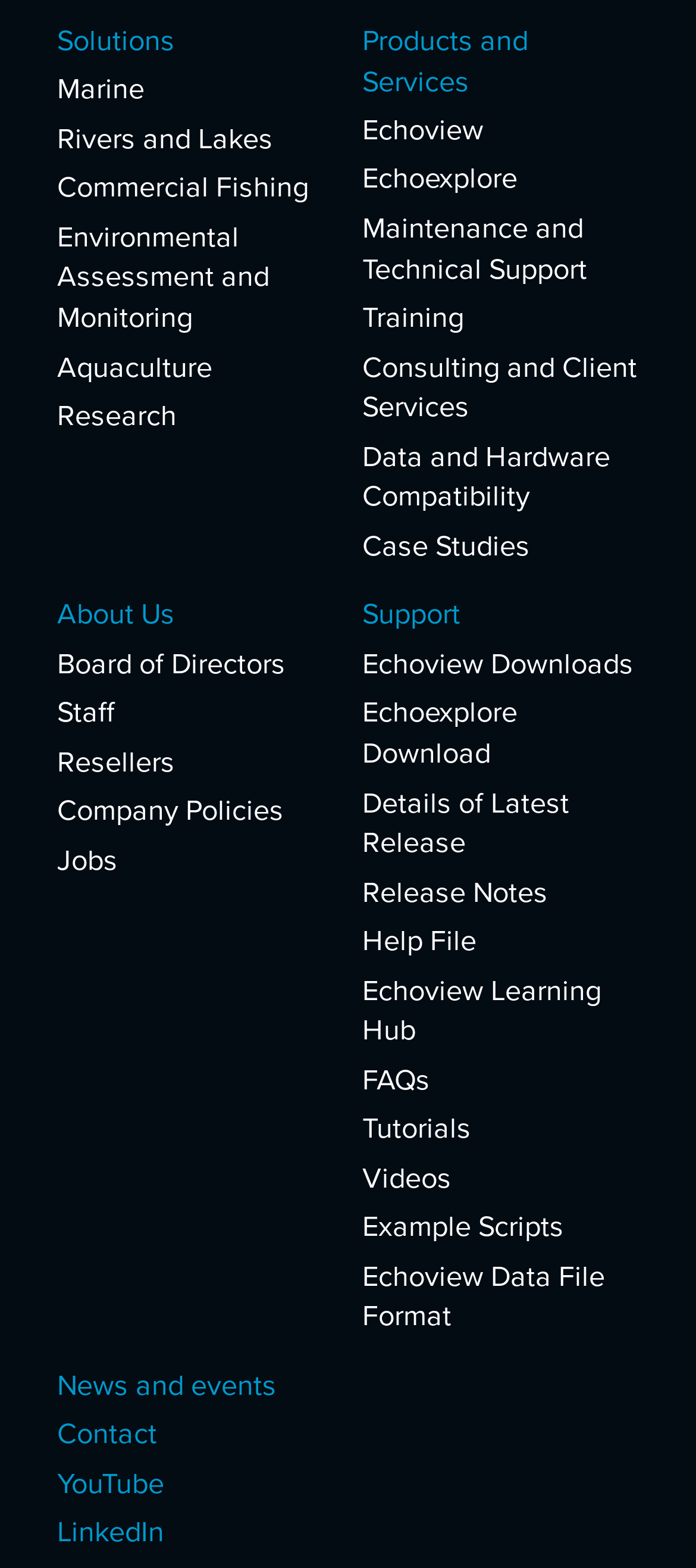Locate the bounding box coordinates of the element to click to perform the following action: 'Check out the Reviews page'. The coordinates should be given as four float values between 0 and 1, in the form of [left, top, right, bottom].

None